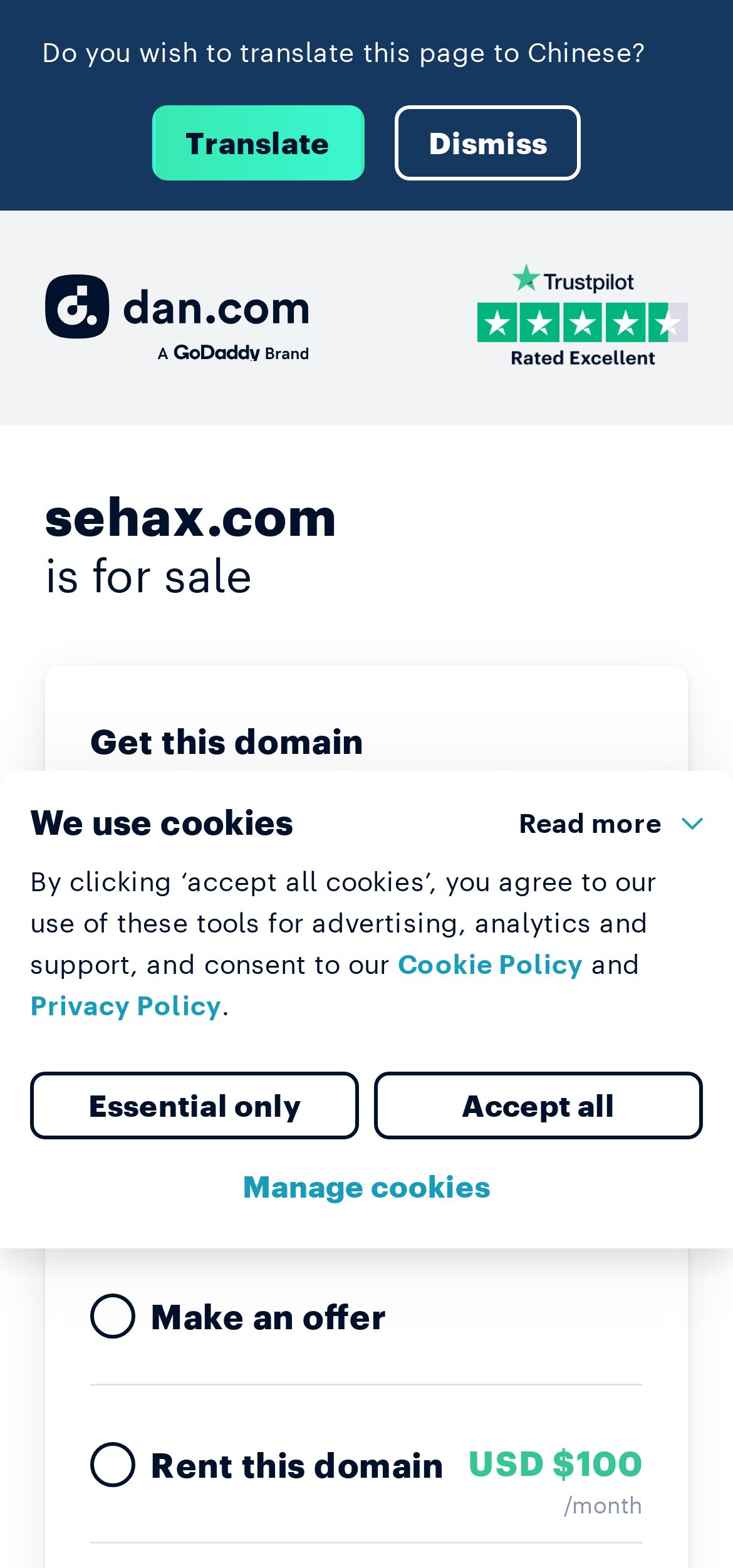Locate the bounding box coordinates of the UI element described by: "Next )". Provide the coordinates as four float numbers between 0 and 1, formatted as [left, top, right, bottom].

[0.123, 0.879, 0.877, 0.949]